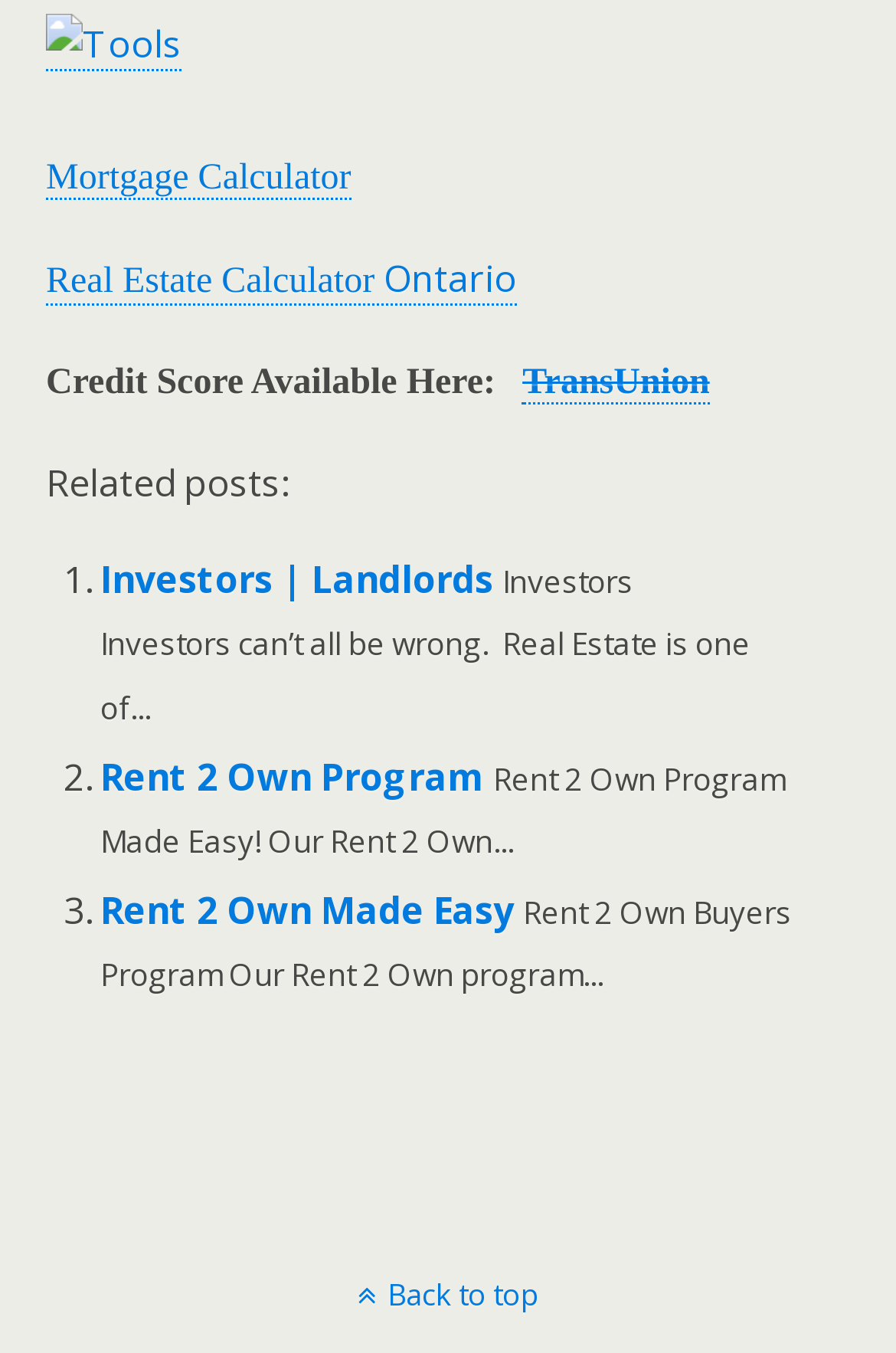Please specify the bounding box coordinates for the clickable region that will help you carry out the instruction: "Click on Tools".

[0.051, 0.014, 0.203, 0.053]